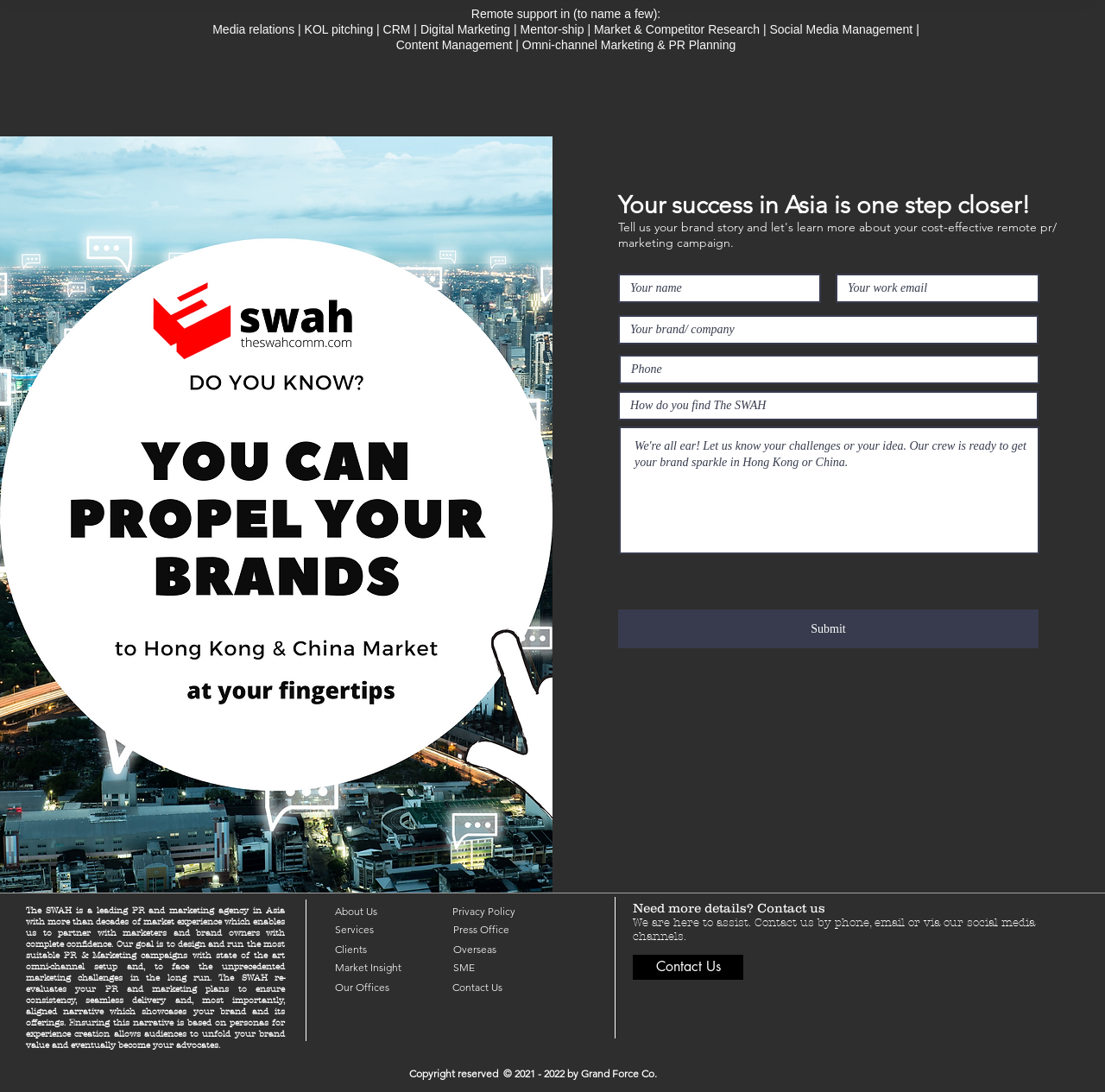What is the main service offered by The SWAH?
Based on the image, please offer an in-depth response to the question.

Based on the webpage content, The SWAH is a leading PR and marketing agency in Asia, and it offers various services including media relations, CRM, digital marketing, and more.